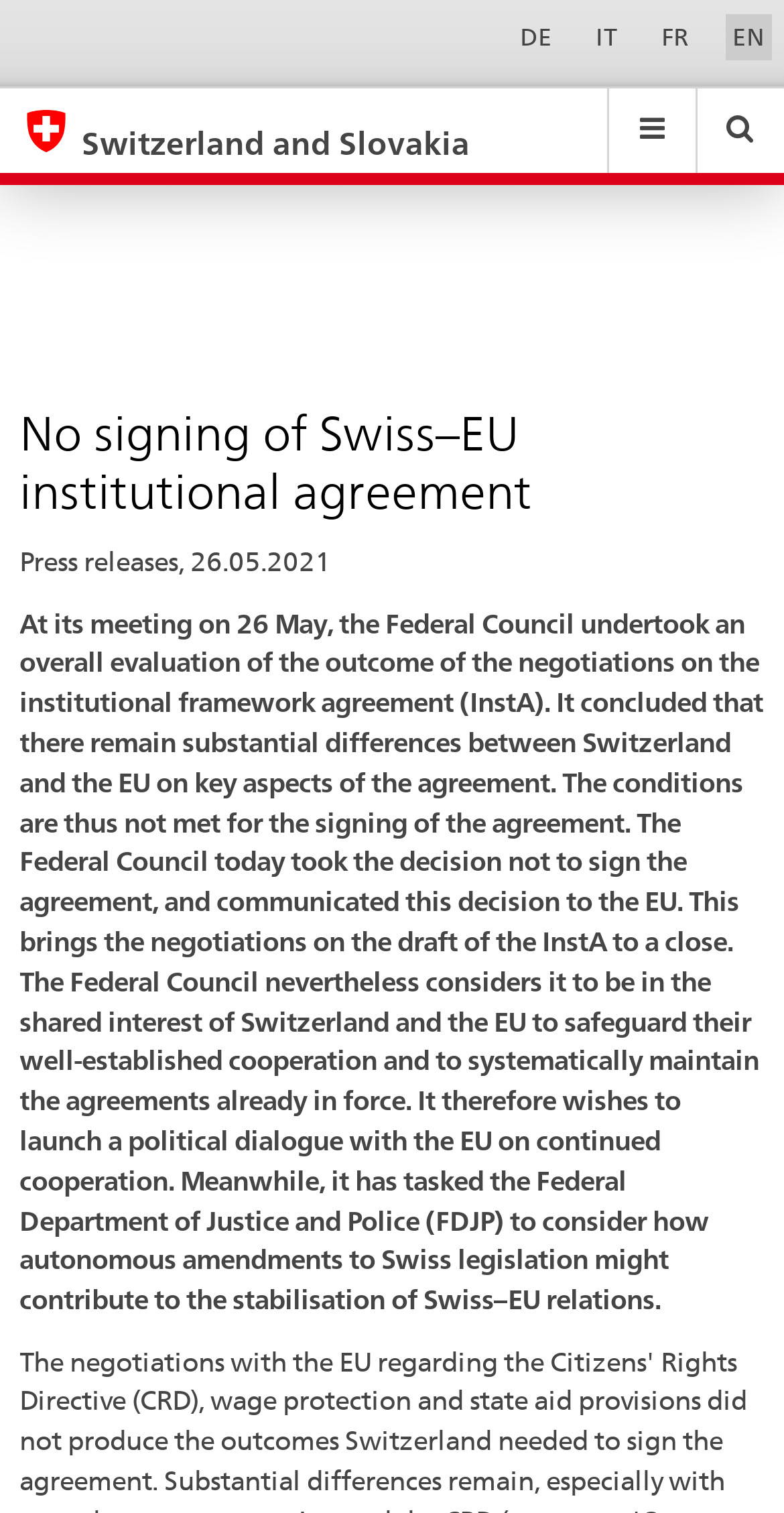Respond to the question below with a single word or phrase:
What languages are available on this webpage?

DE, IT, FR, EN